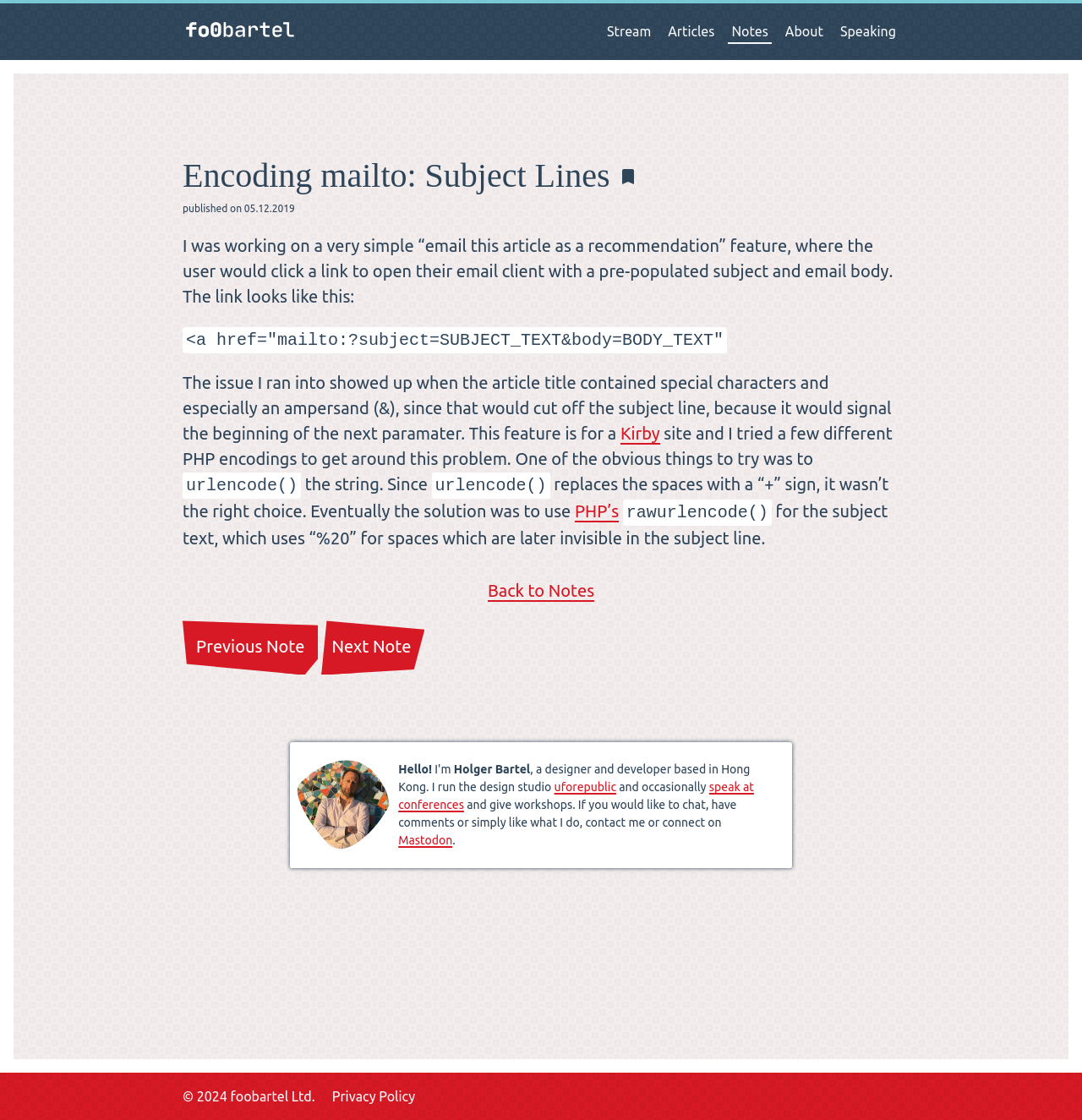What is the link to the privacy policy of foobartel Ltd.?
Please provide a comprehensive answer based on the contents of the image.

The link to the privacy policy of foobartel Ltd. can be determined by looking at the footer section of the page, which mentions '© 2024 foobartel Ltd.' and has a link to 'Privacy Policy'.